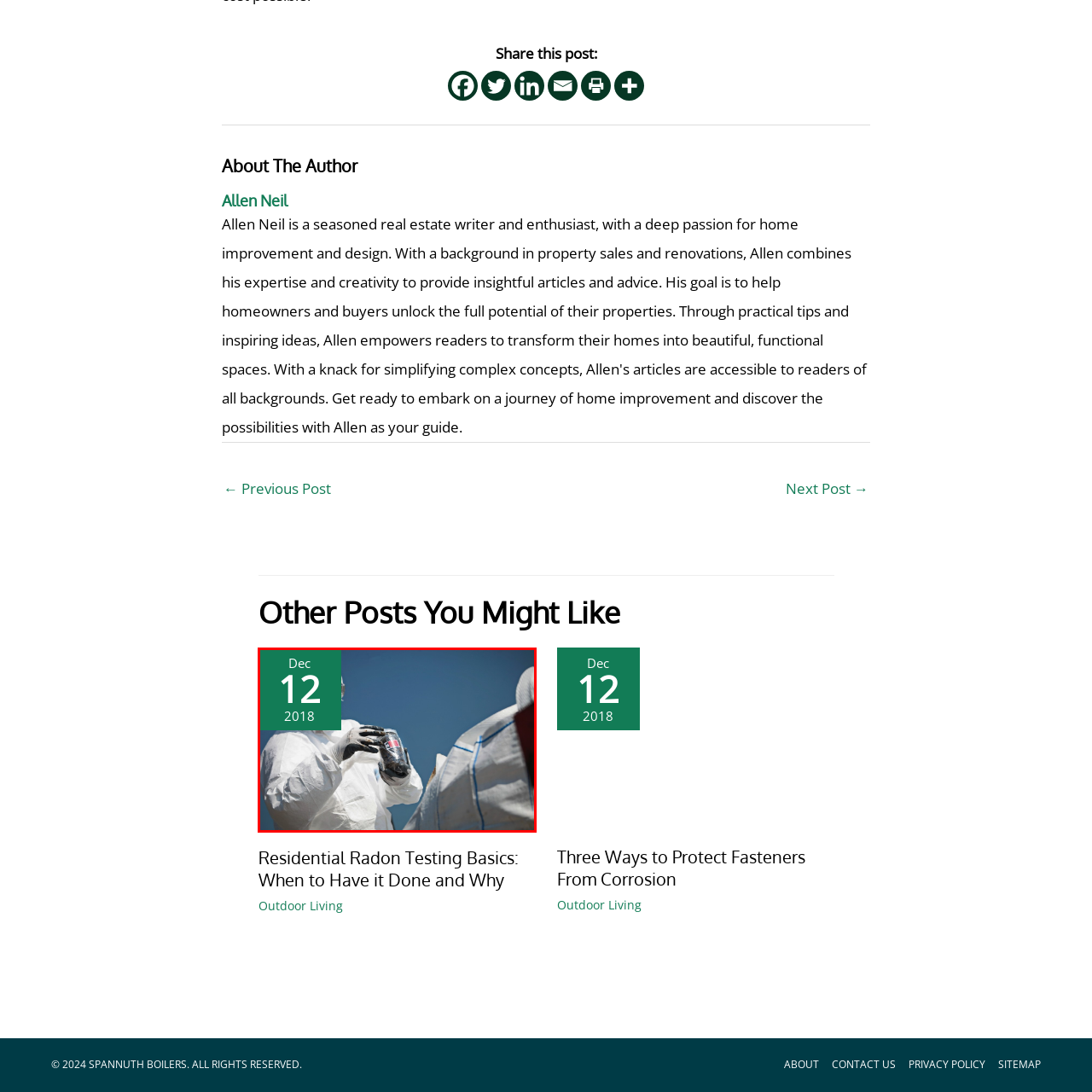Provide a detailed account of the visual content within the red-outlined section of the image.

The image captures a moment during a professional procedure, possibly related to environmental testing or remediation. A person, clad in protective white clothing and gloves, is holding a transparent container, which likely contains a sample of material relevant to their work. The background features elements of a worksite, suggesting that this is part of an outdoor operation. Overlaying the image is a date graphic indicating December 12, 2018, providing a timestamp for the event. This scene highlights the importance of safety and protocol in handling potentially hazardous materials.